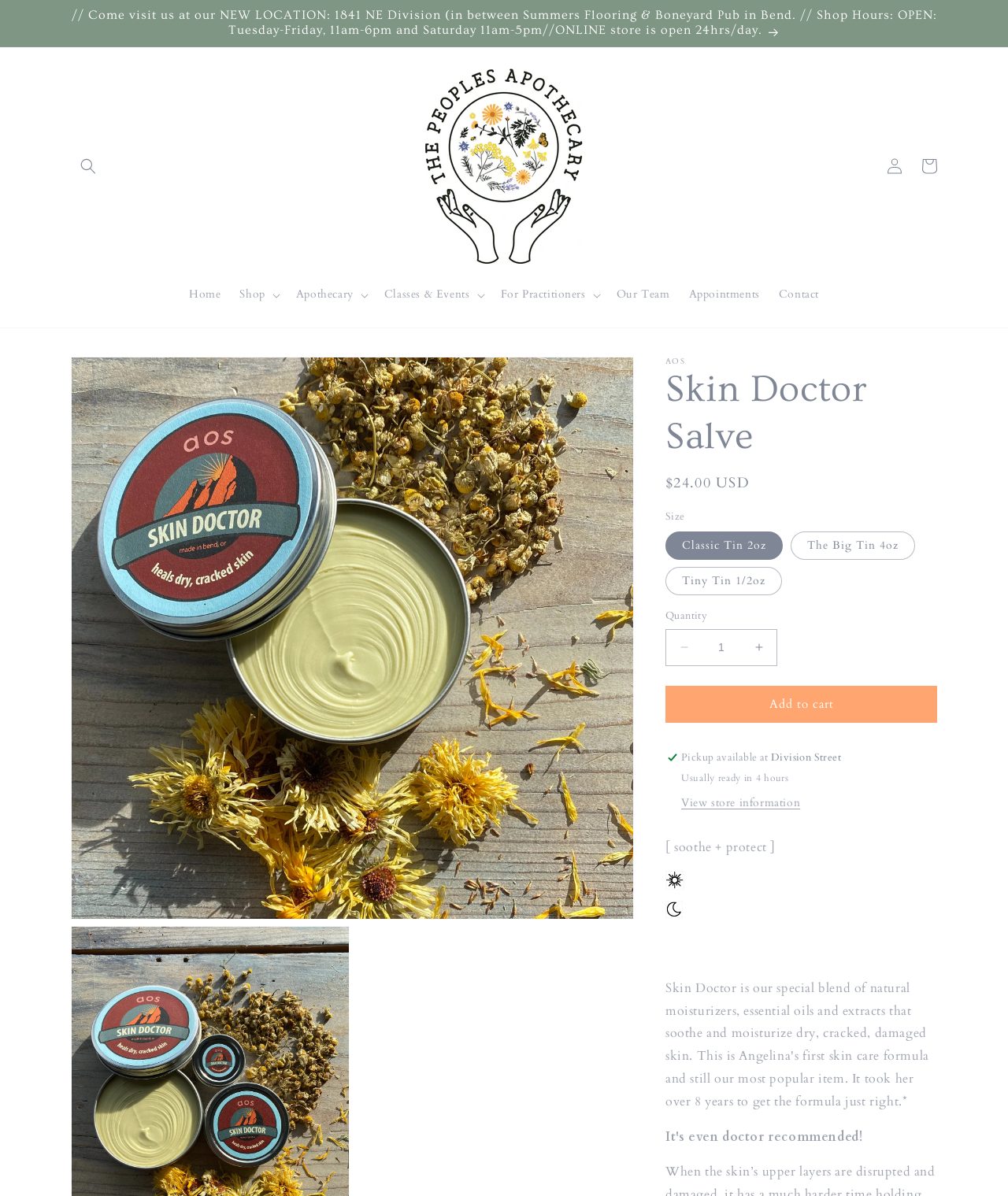Please provide a short answer using a single word or phrase for the question:
What is the name of the product?

Skin Doctor Salve